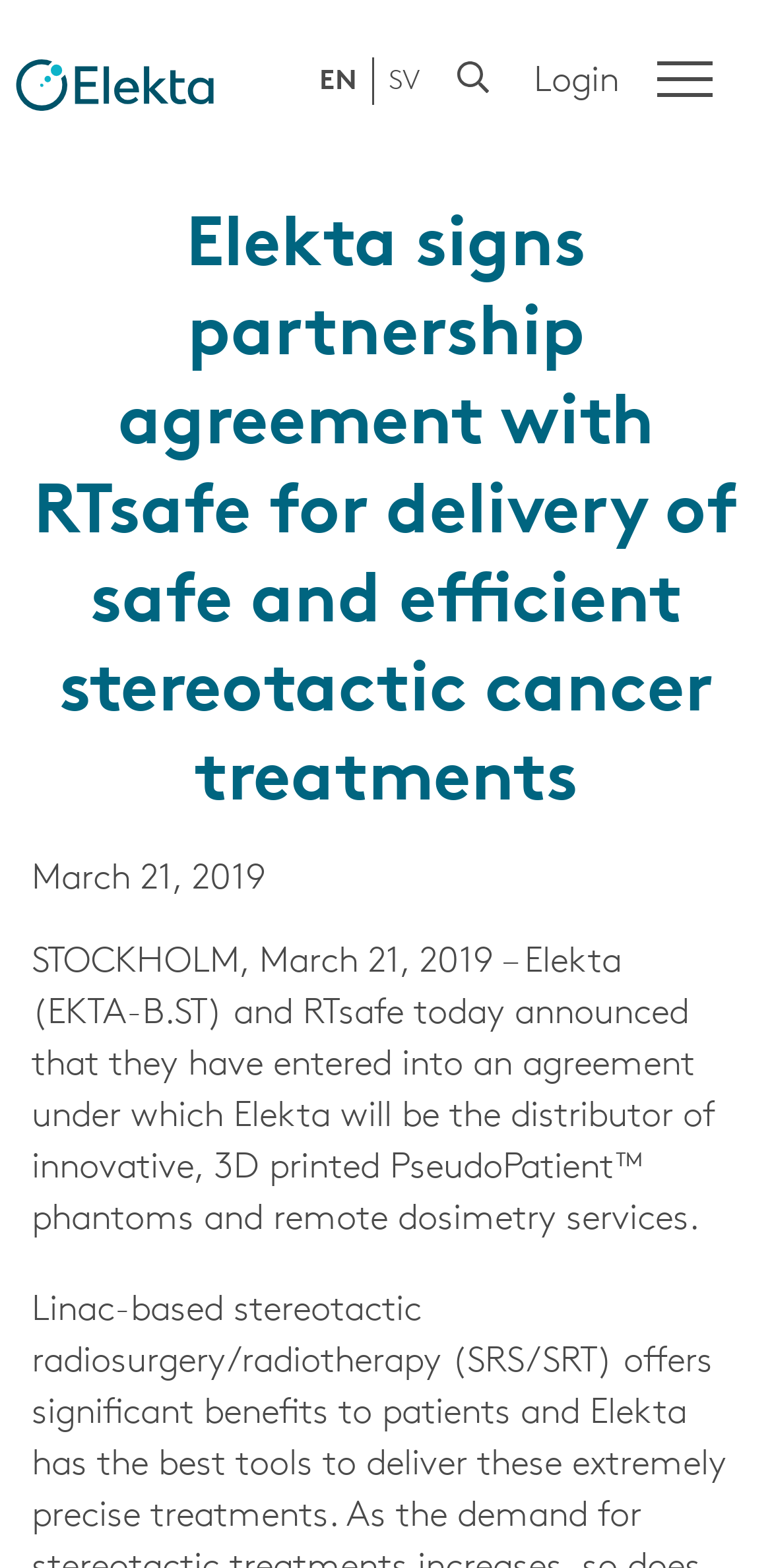Create a detailed summary of the webpage's content and design.

The webpage is about Elekta, a company that has signed a partnership agreement with RTsafe for delivering safe and efficient stereotactic cancer treatments. 

At the top left corner, there is a link to Elekta's homepage, accompanied by an image of the Elekta logo. To the right of the logo, there are three links: "EN", "SV", and "Search", with the search link having a corresponding search icon. Further to the right, there is a "Login" link. 

At the top right corner, there is a "Menu" button that, when expanded, controls the main menu. 

Below the top section, there is a heading that summarizes the content of the webpage, which is about the partnership agreement between Elekta and RTsafe. 

Under the heading, there is a date "March 21, 2019" and a location "STOCKHOLM,". Below these, there is a paragraph of text that describes the agreement, stating that Elekta will be the distributor of innovative, 3D printed PseudoPatient phantoms and remote dosimetry services.